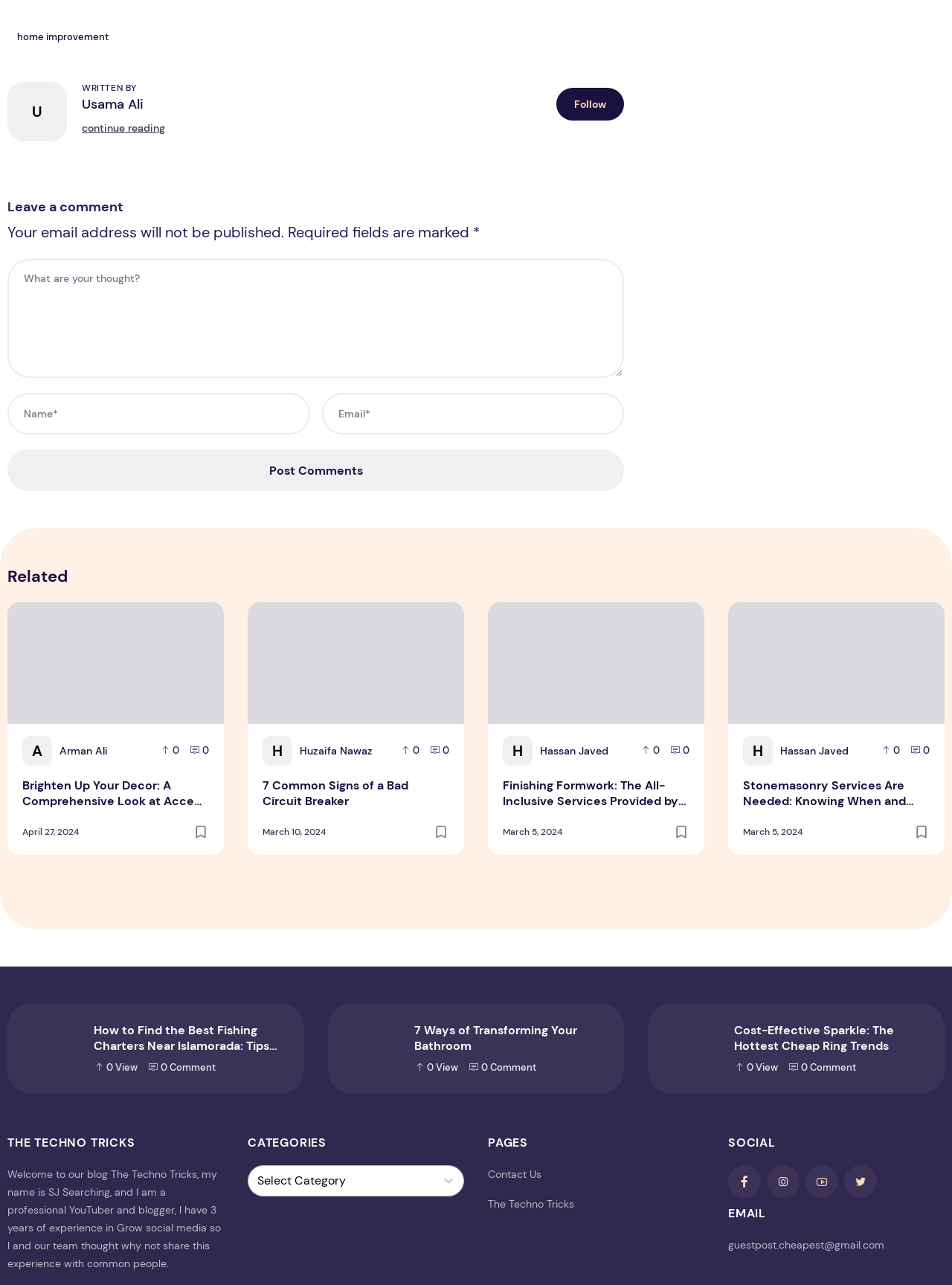What is the name of the blog? Look at the image and give a one-word or short phrase answer.

The Techno Tricks